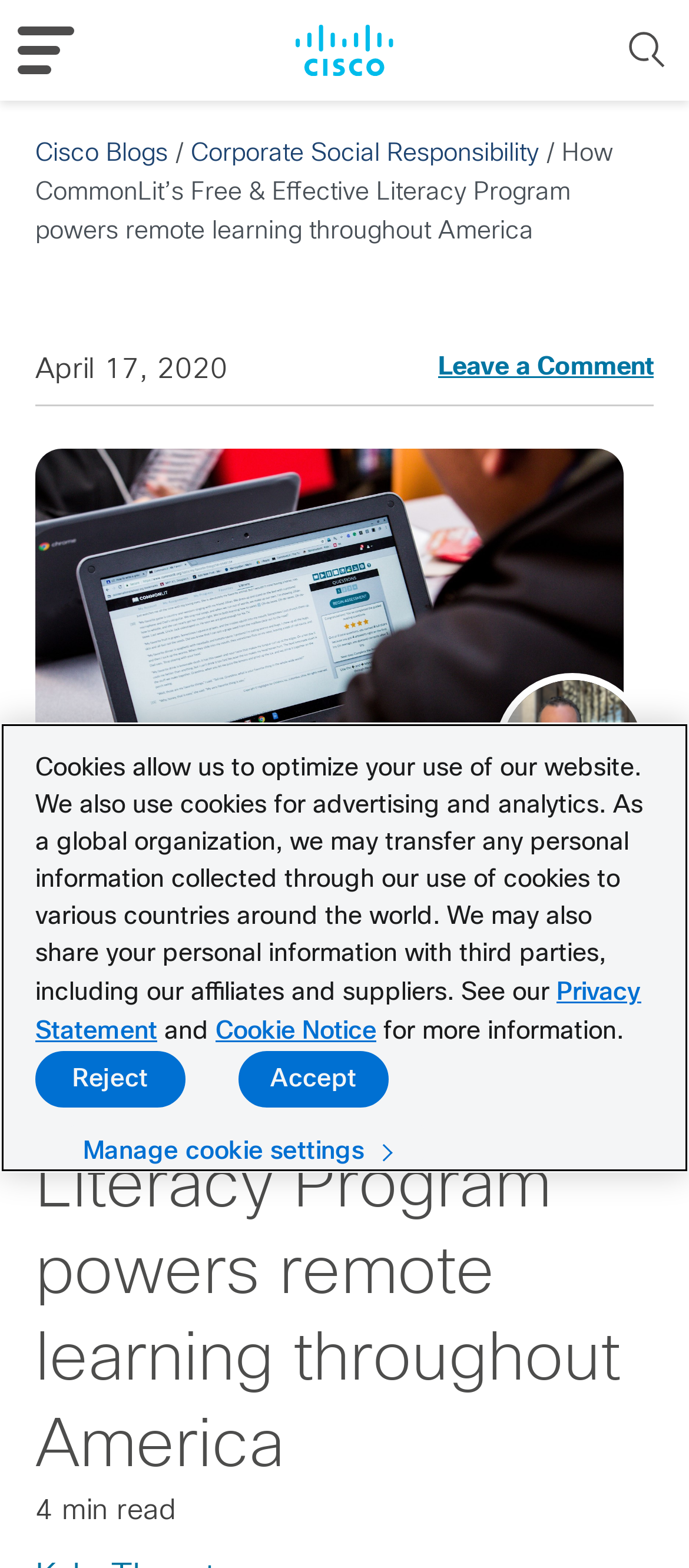Please identify the bounding box coordinates of the area that needs to be clicked to follow this instruction: "Leave a comment".

[0.636, 0.224, 0.949, 0.247]